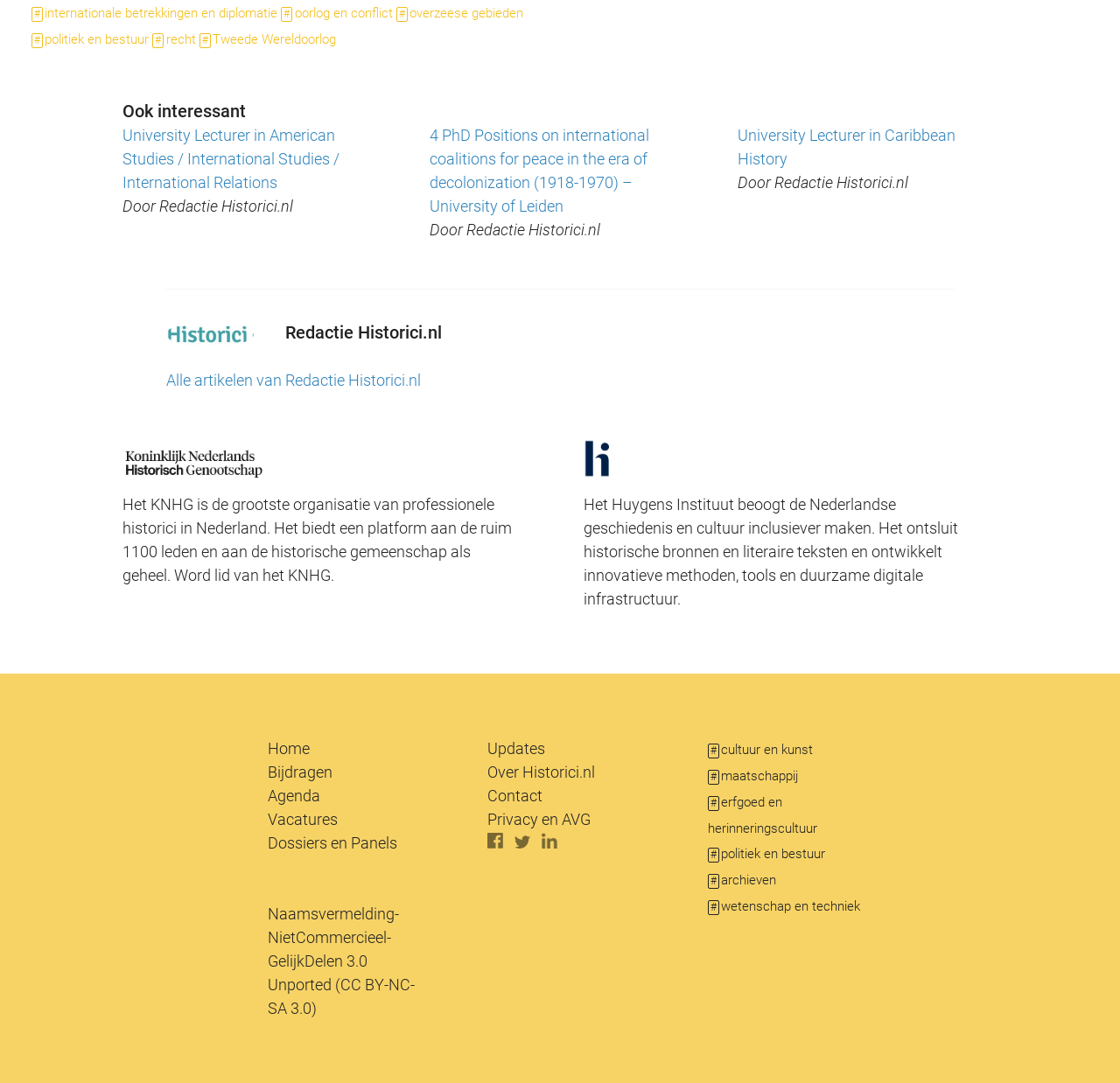What is the purpose of the Huygens Instituut?
Please describe in detail the information shown in the image to answer the question.

I found the answer by reading the static text element that describes the Huygens Instituut's goal, which is to make Dutch history and culture more inclusive.